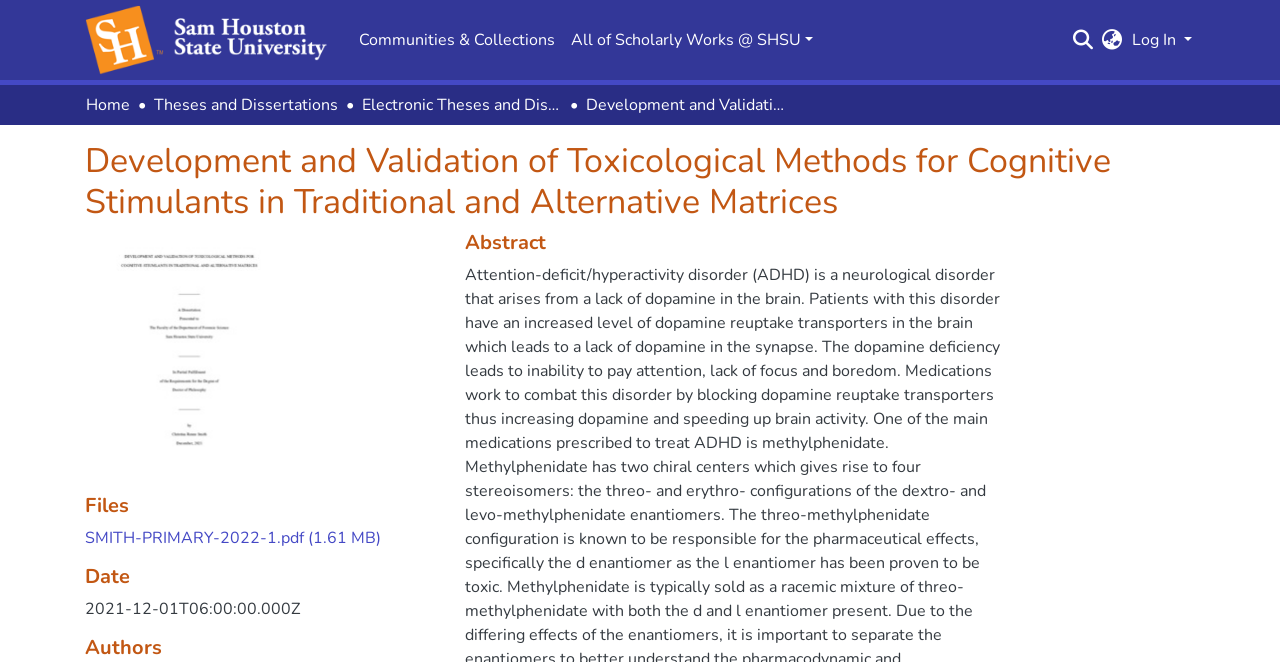What is the file size of the PDF file?
Examine the image and give a concise answer in one word or a short phrase.

1.61 MB